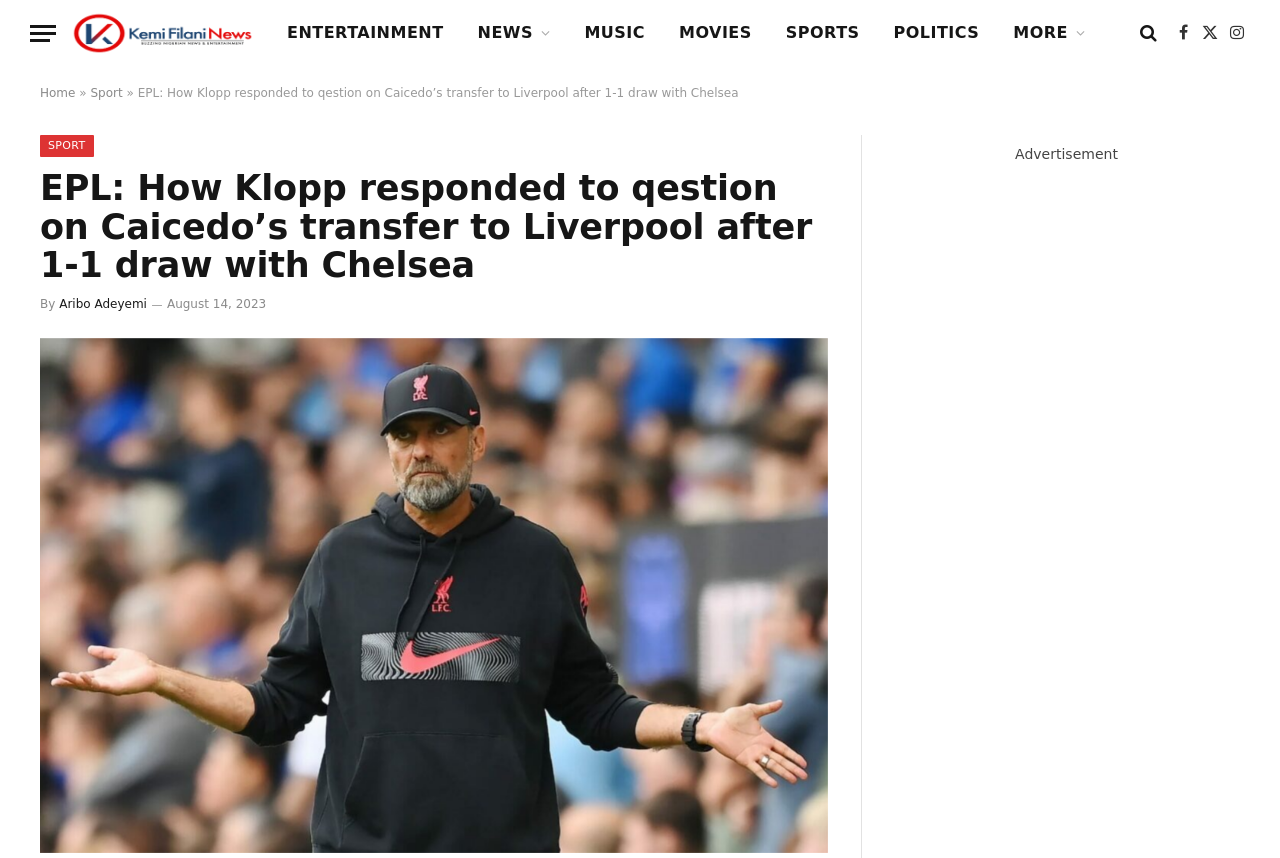Given the description of the UI element: "May 1, 2023", predict the bounding box coordinates in the form of [left, top, right, bottom], with each value being a float between 0 and 1.

None